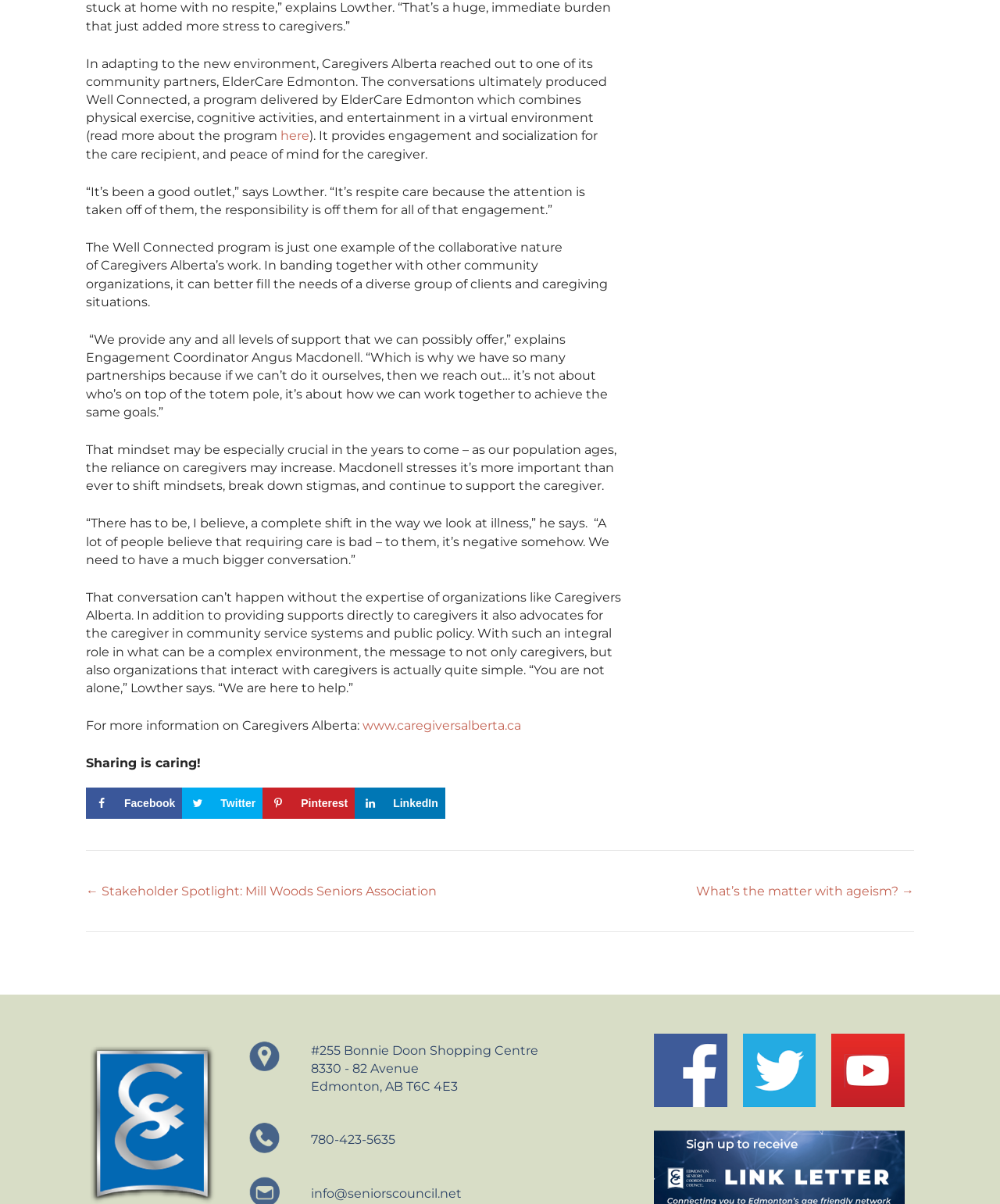What is the purpose of the Well Connected program?
Using the visual information, answer the question in a single word or phrase.

Provides engagement and socialization for care recipients